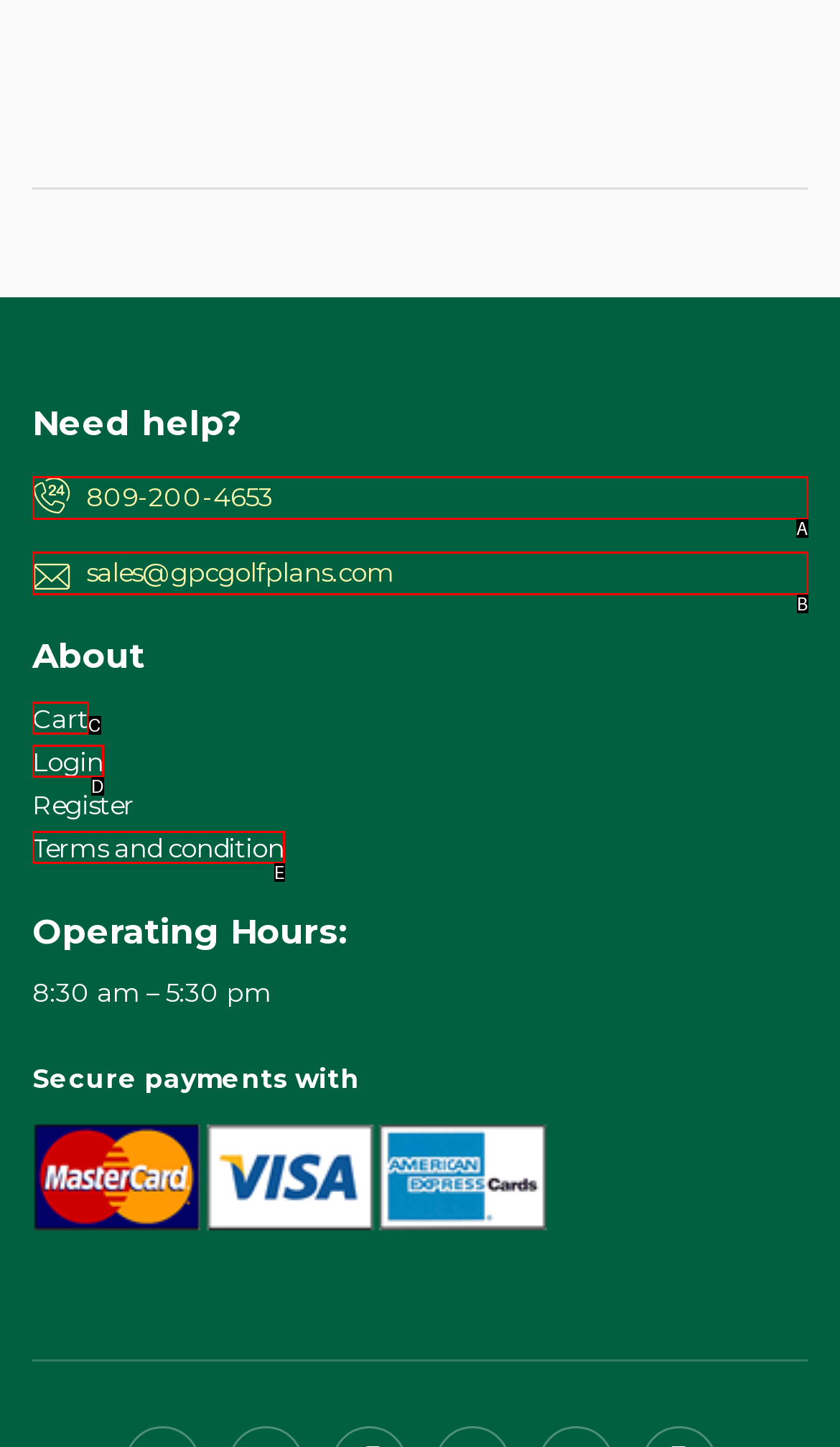Find the option that aligns with: Terms and condition
Provide the letter of the corresponding option.

E